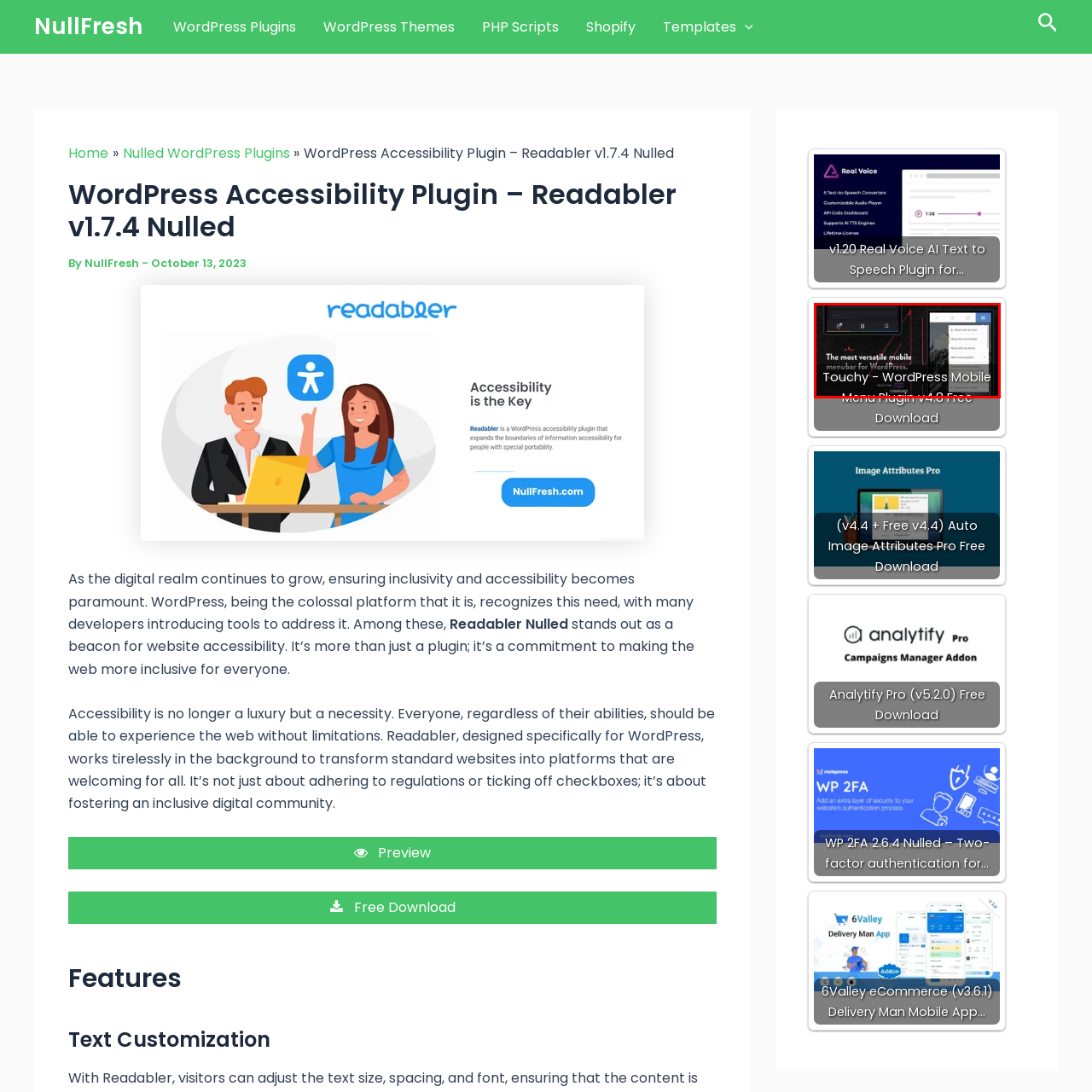Is the plugin available for free download?
Observe the image enclosed by the red boundary and respond with a one-word or short-phrase answer.

Yes